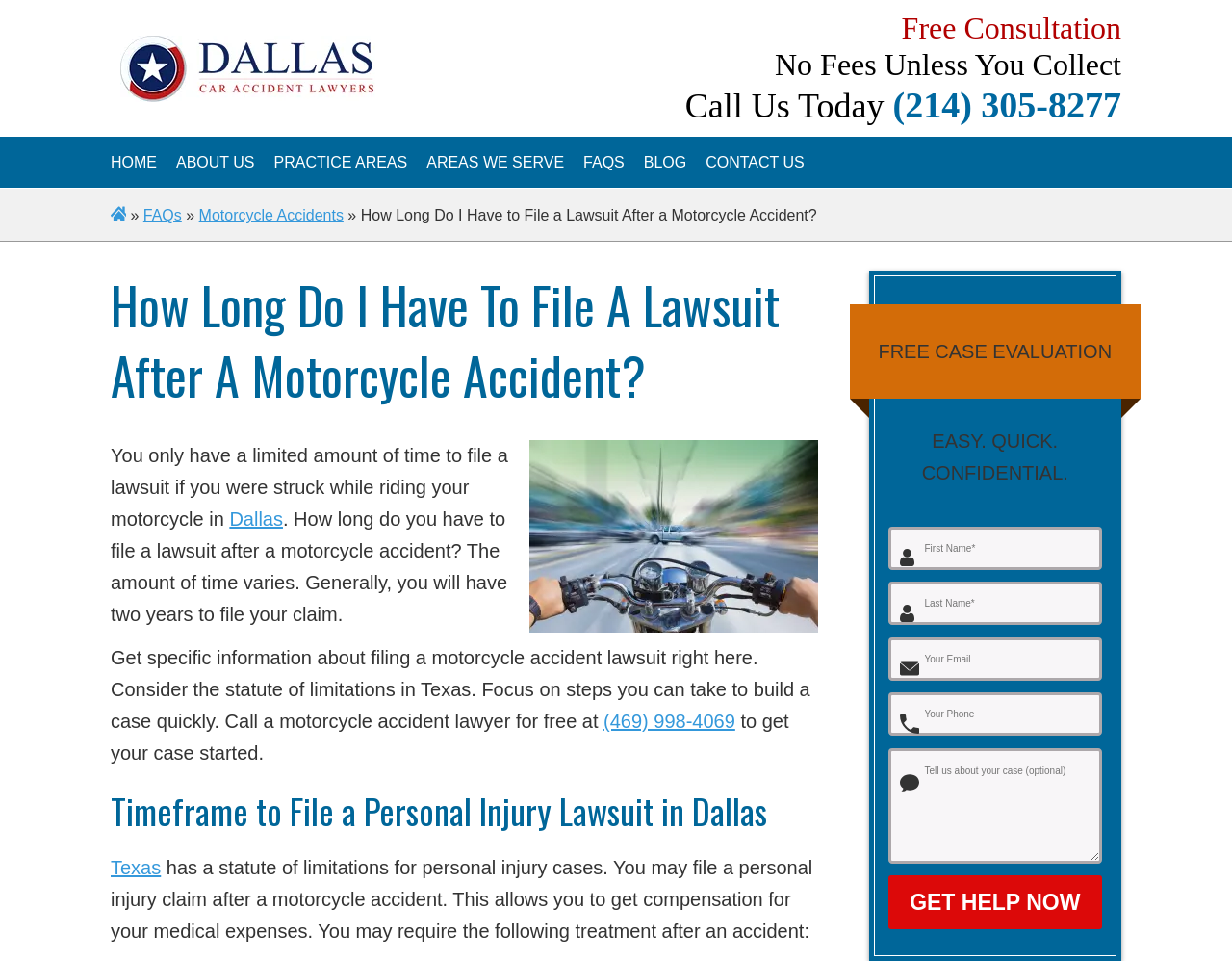Can you specify the bounding box coordinates of the area that needs to be clicked to fulfill the following instruction: "Call the phone number (214) 305-8277"?

[0.725, 0.088, 0.91, 0.13]